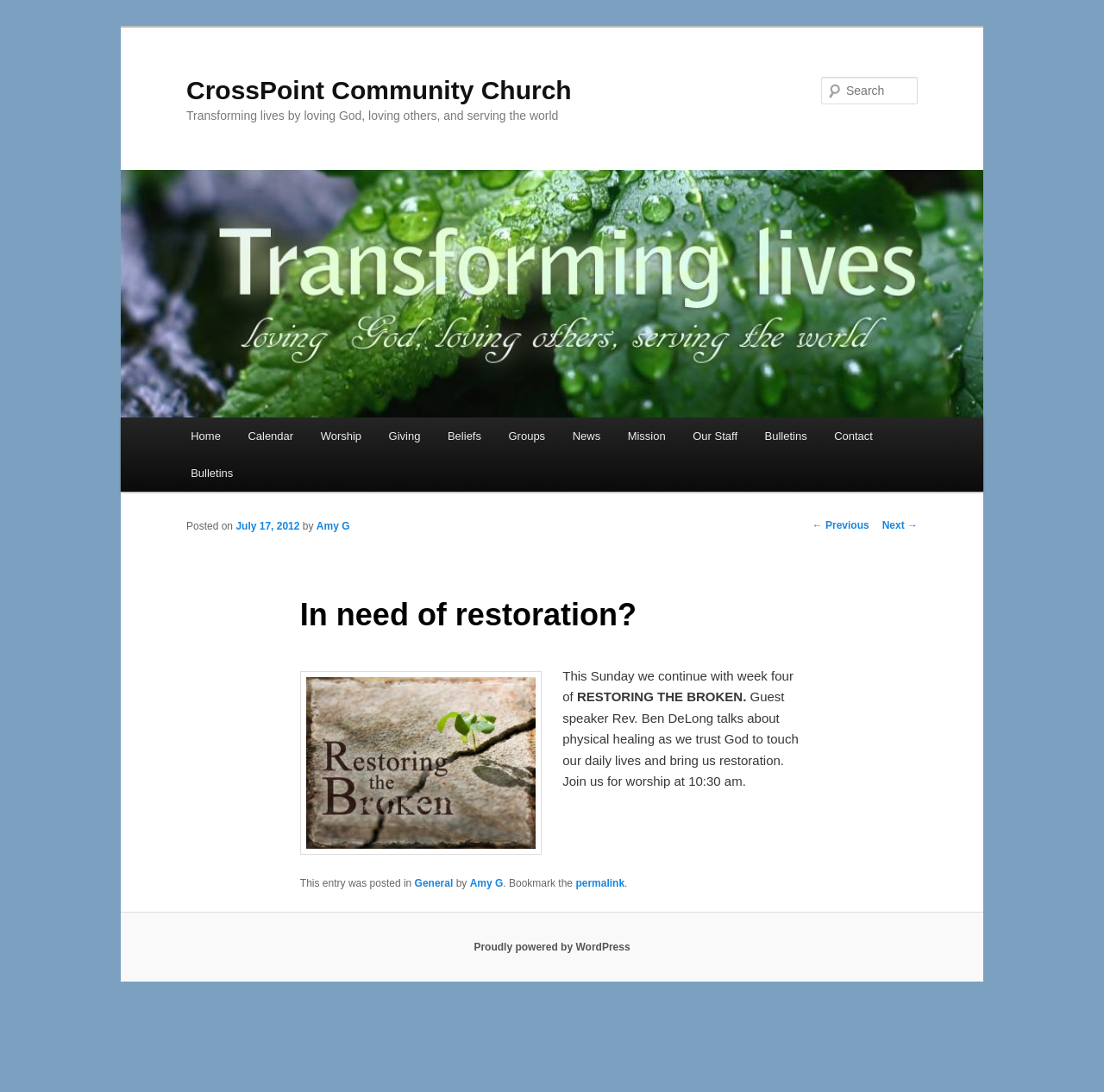Can you specify the bounding box coordinates of the area that needs to be clicked to fulfill the following instruction: "View the calendar"?

[0.212, 0.382, 0.278, 0.416]